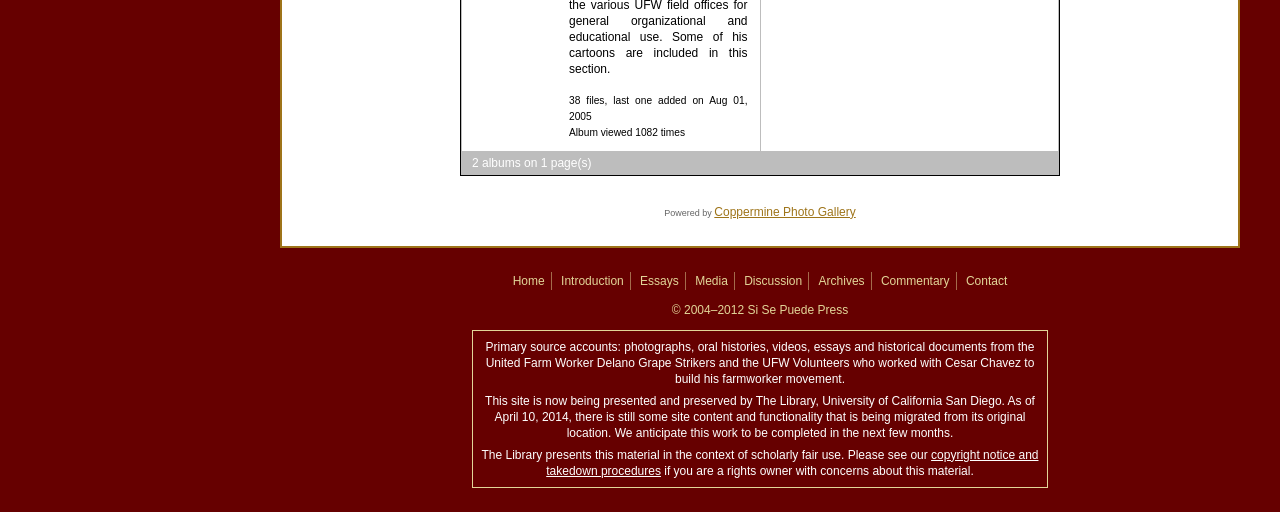Answer in one word or a short phrase: 
What is the name of the photo gallery software used?

Coppermine Photo Gallery